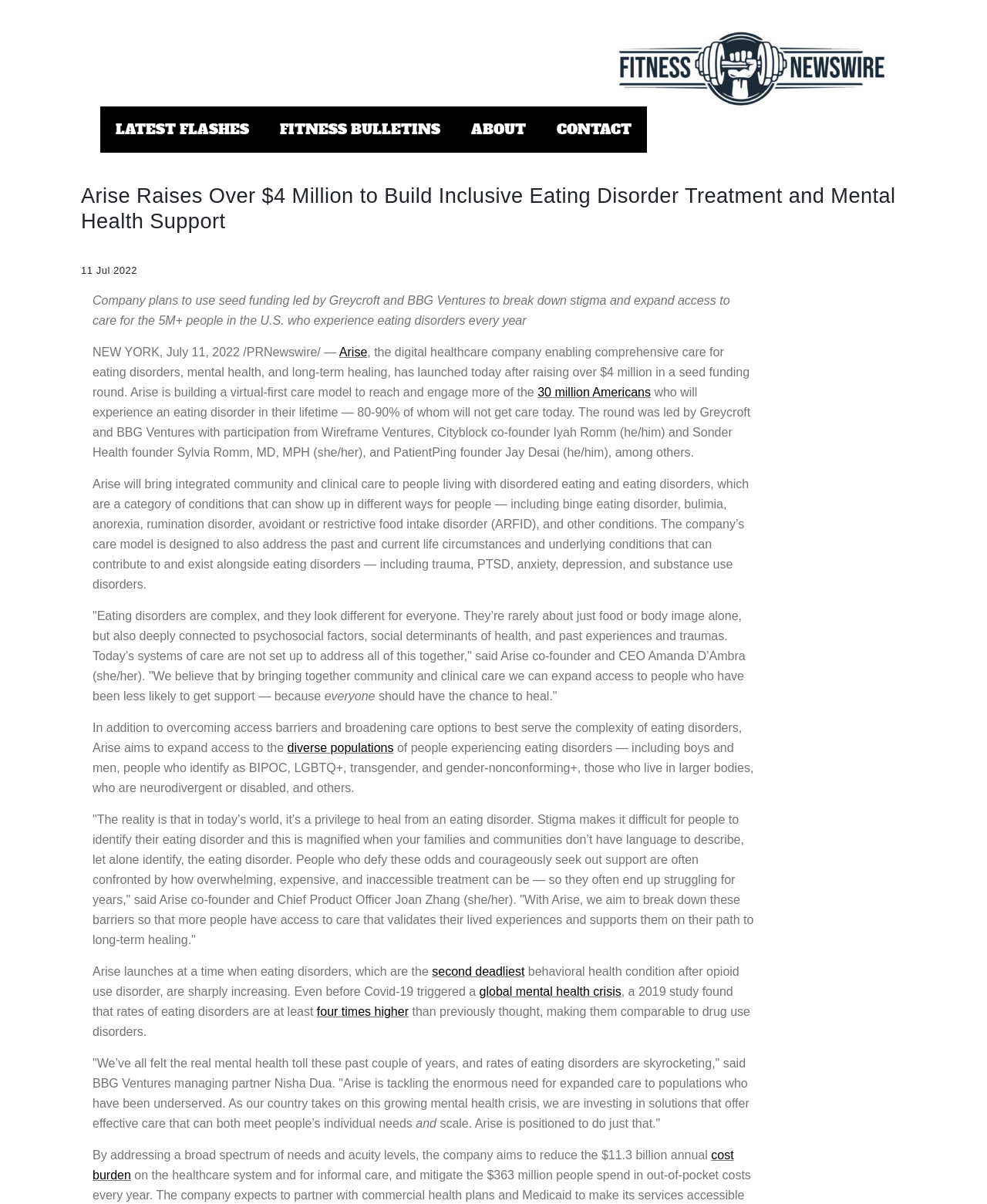How much funding did Arise raise?
Using the image as a reference, give a one-word or short phrase answer.

$4 million